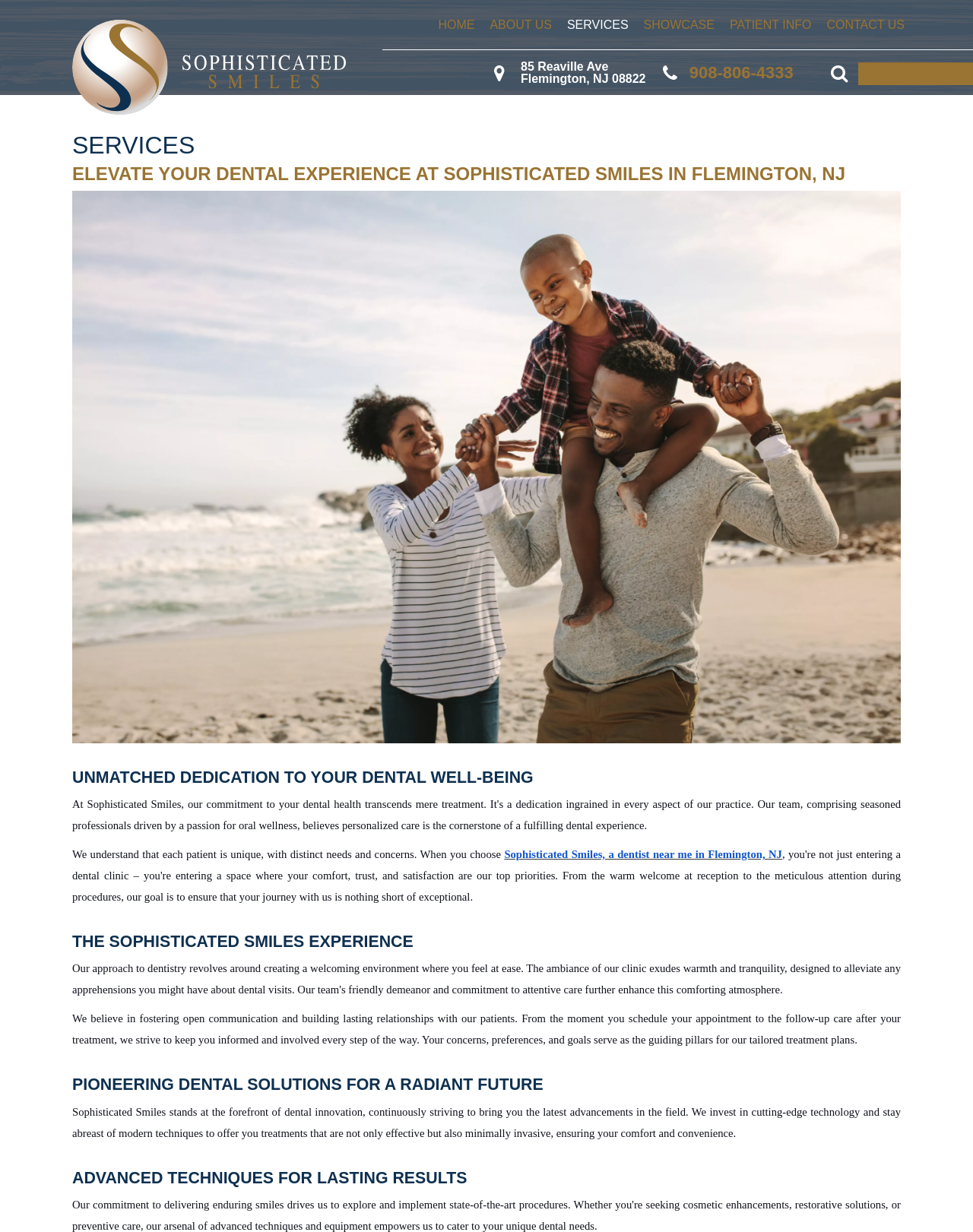How many navigation menu items are there?
Answer the question with a single word or phrase derived from the image.

6